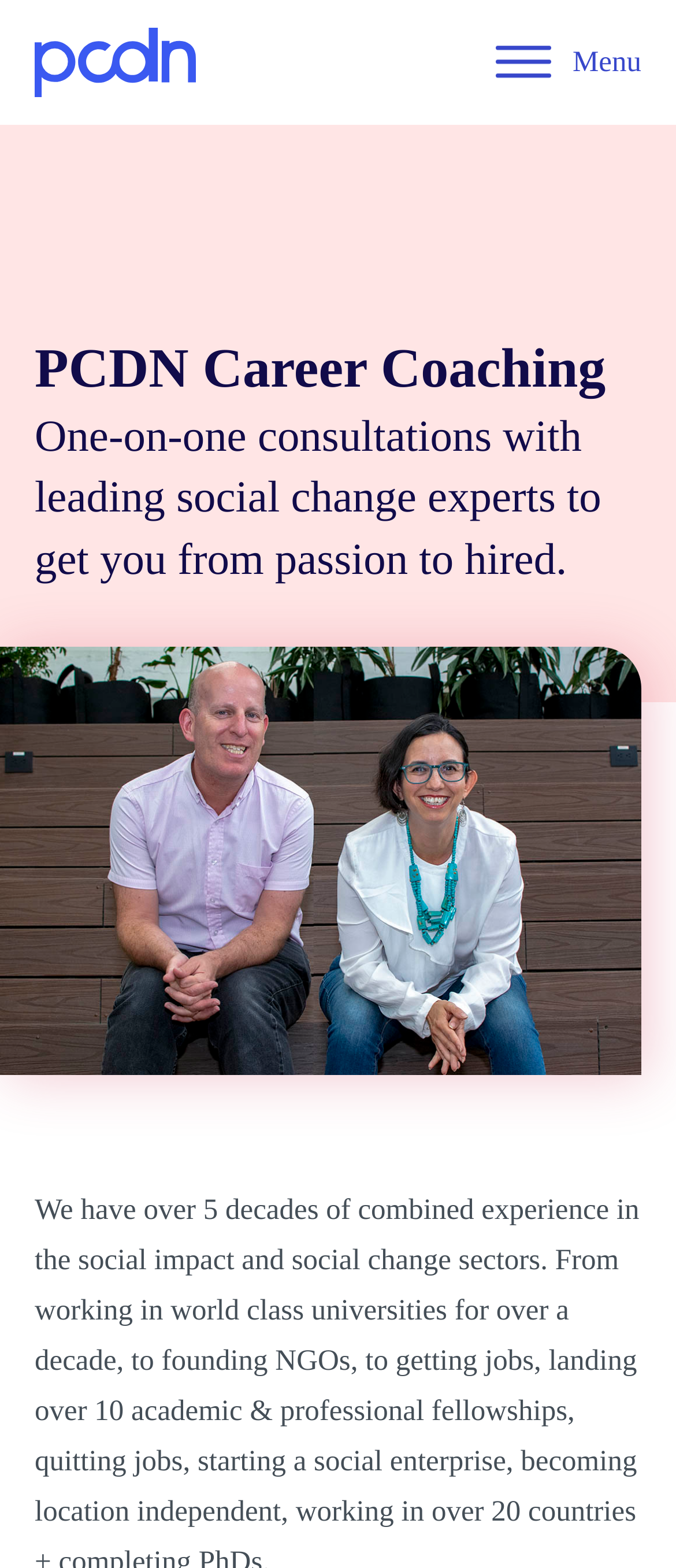Provide the bounding box coordinates for the UI element that is described by this text: "Menu". The coordinates should be in the form of four float numbers between 0 and 1: [left, top, right, bottom].

[0.724, 0.024, 0.949, 0.056]